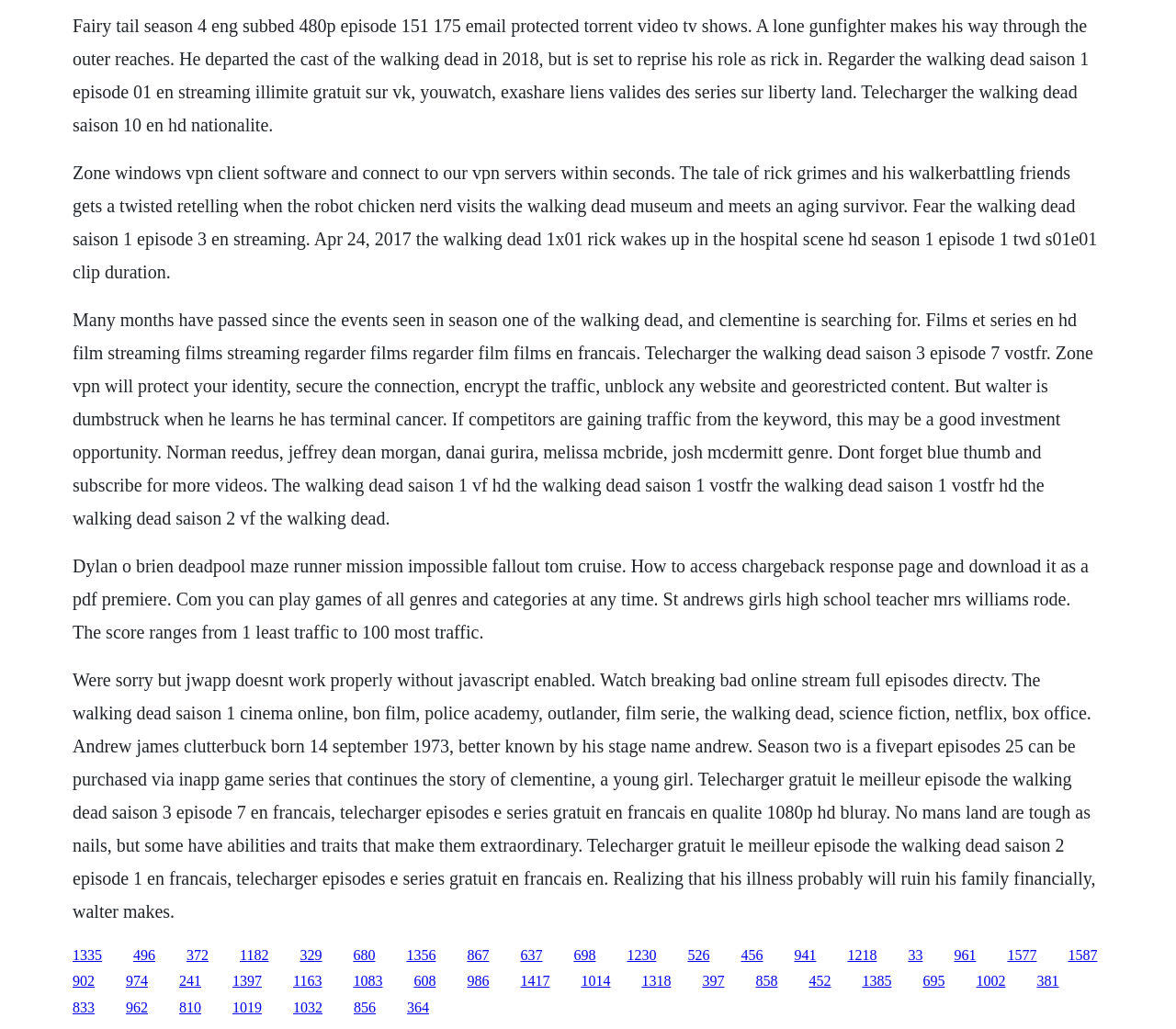What is the name of the character mentioned in the context of The Walking Dead?
Please look at the screenshot and answer using one word or phrase.

Rick Grimes